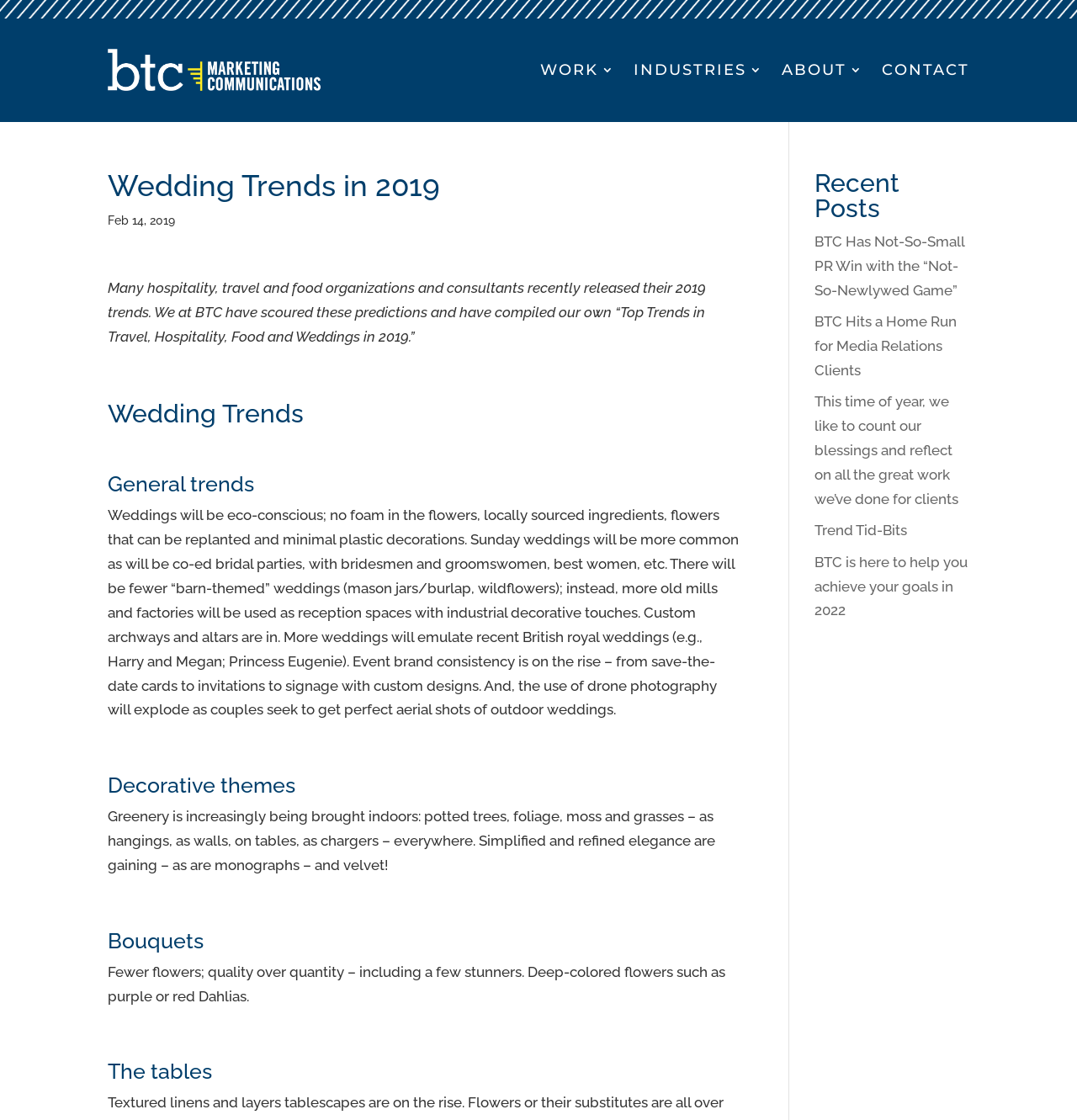What is the theme of the recent posts section?
Provide a one-word or short-phrase answer based on the image.

BTC's work and achievements